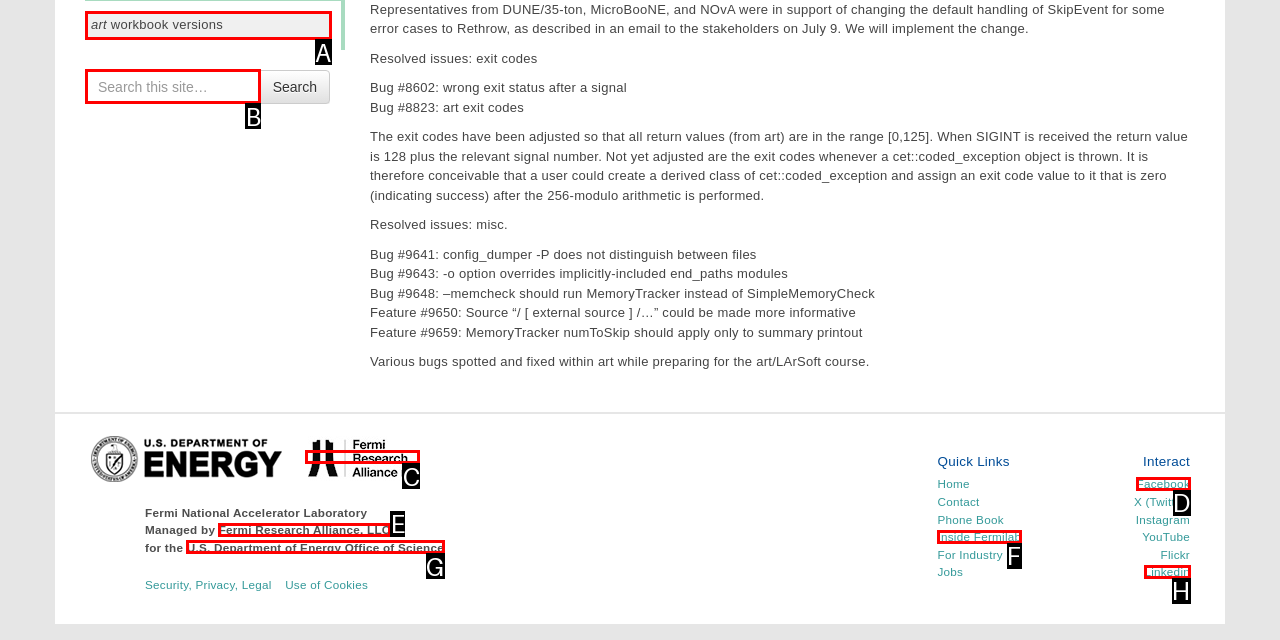Identify the matching UI element based on the description: Privacy policy
Reply with the letter from the available choices.

None